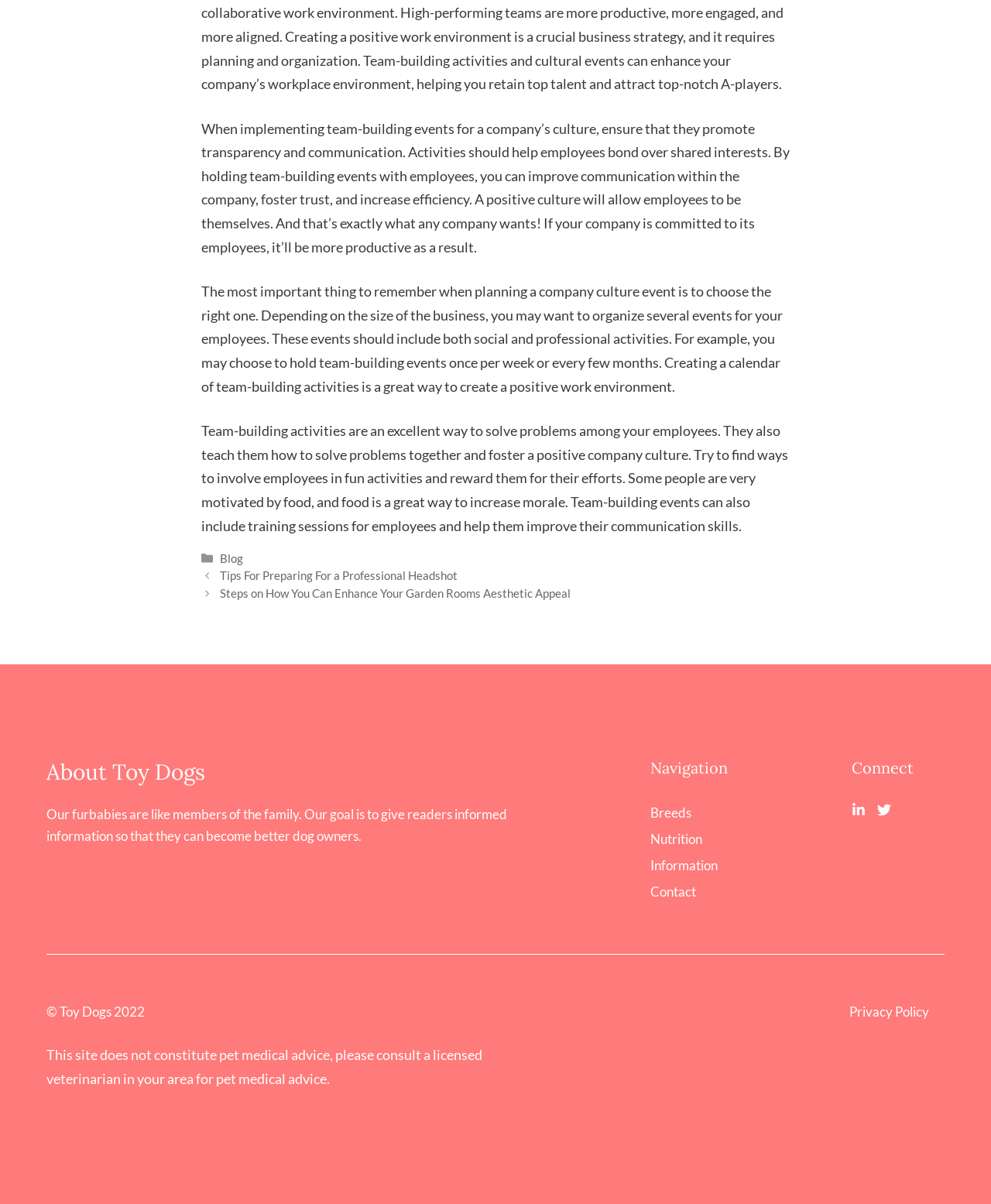Using the description: "Blog", identify the bounding box of the corresponding UI element in the screenshot.

[0.222, 0.458, 0.246, 0.469]